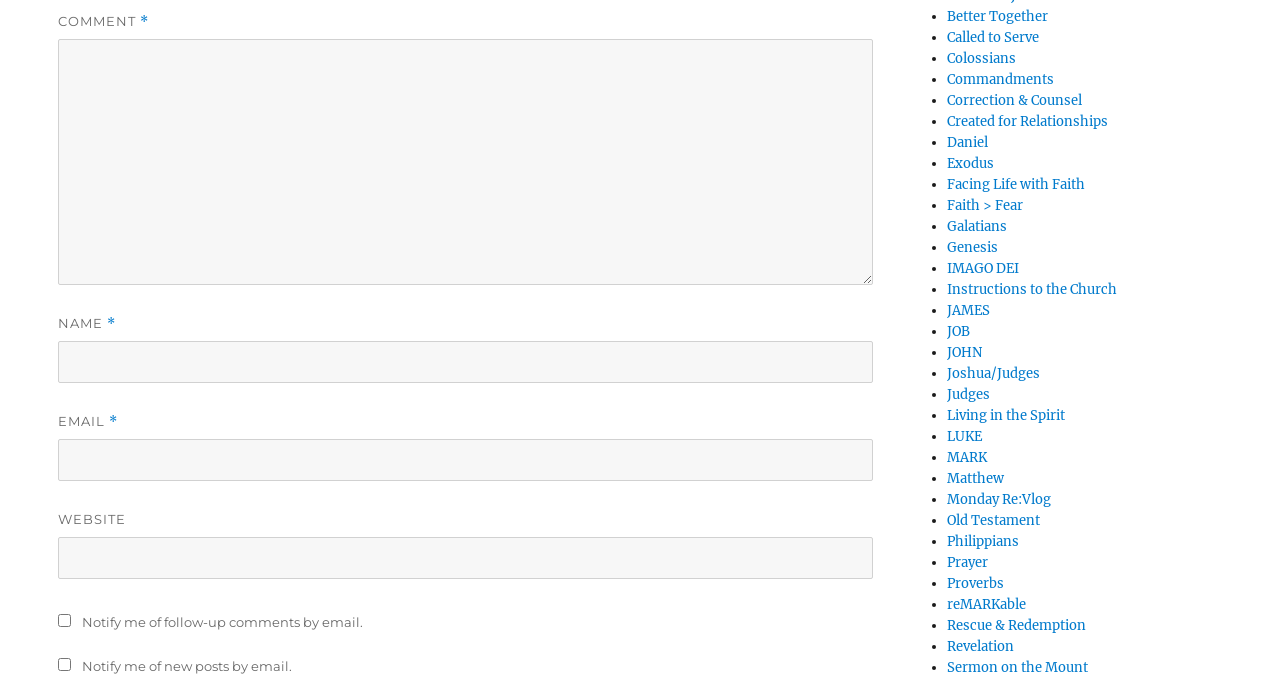Identify the bounding box coordinates of the clickable region required to complete the instruction: "Input your name". The coordinates should be given as four float numbers within the range of 0 and 1, i.e., [left, top, right, bottom].

[0.045, 0.501, 0.682, 0.562]